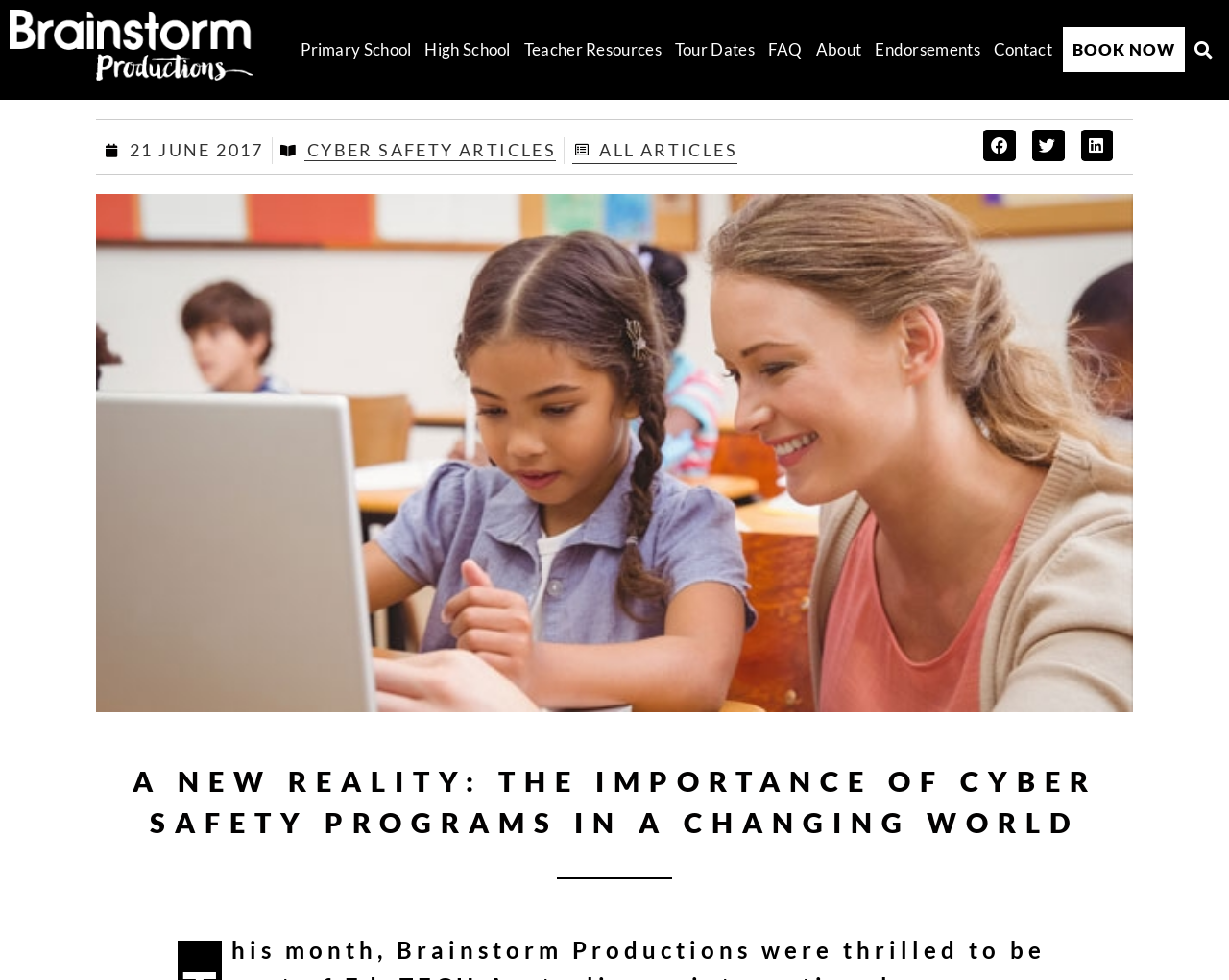Find the bounding box coordinates of the area to click in order to follow the instruction: "Search for something".

[0.96, 0.026, 1.0, 0.075]